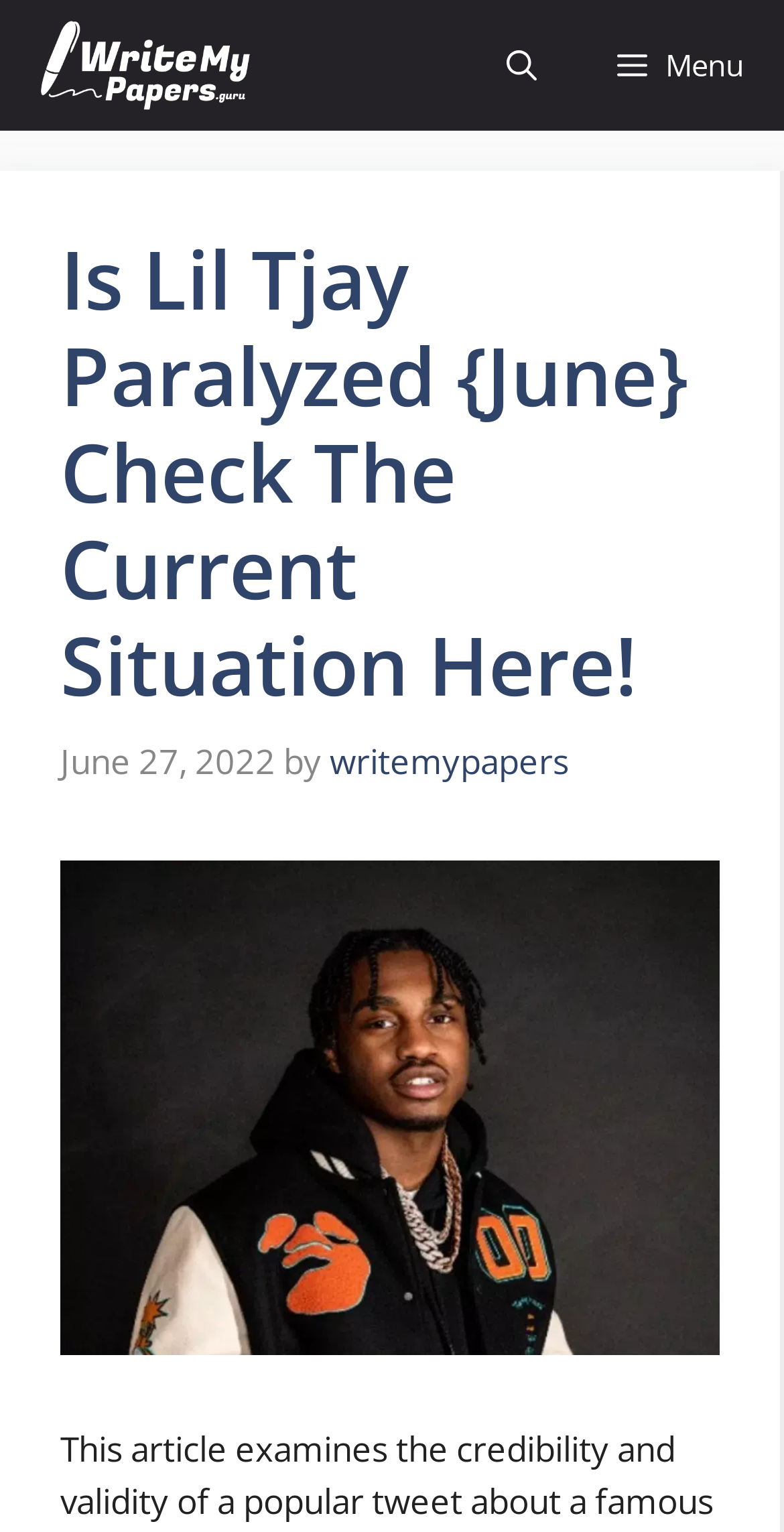Write an elaborate caption that captures the essence of the webpage.

The webpage is an article examining the credibility and validity of a popular tweet about a famous American rapper's condition. At the top of the page, there is a navigation bar with a link to "WriteMyPapers.Guru" accompanied by an image, and a button labeled "Menu" that controls the primary menu. To the left of the "Menu" button is a link to "Open Search Bar".

Below the navigation bar, there is a header section that spans most of the page's width. It contains the article's title, "Is Lil Tjay Paralyzed {June} Check The Current Situation Here!", in a large font size. The title is followed by the publication date, "June 27, 2022", and the author's name, "writemypapers", which is a link. 

To the right of the title, there is a large image related to the article, taking up most of the remaining space in the header section.